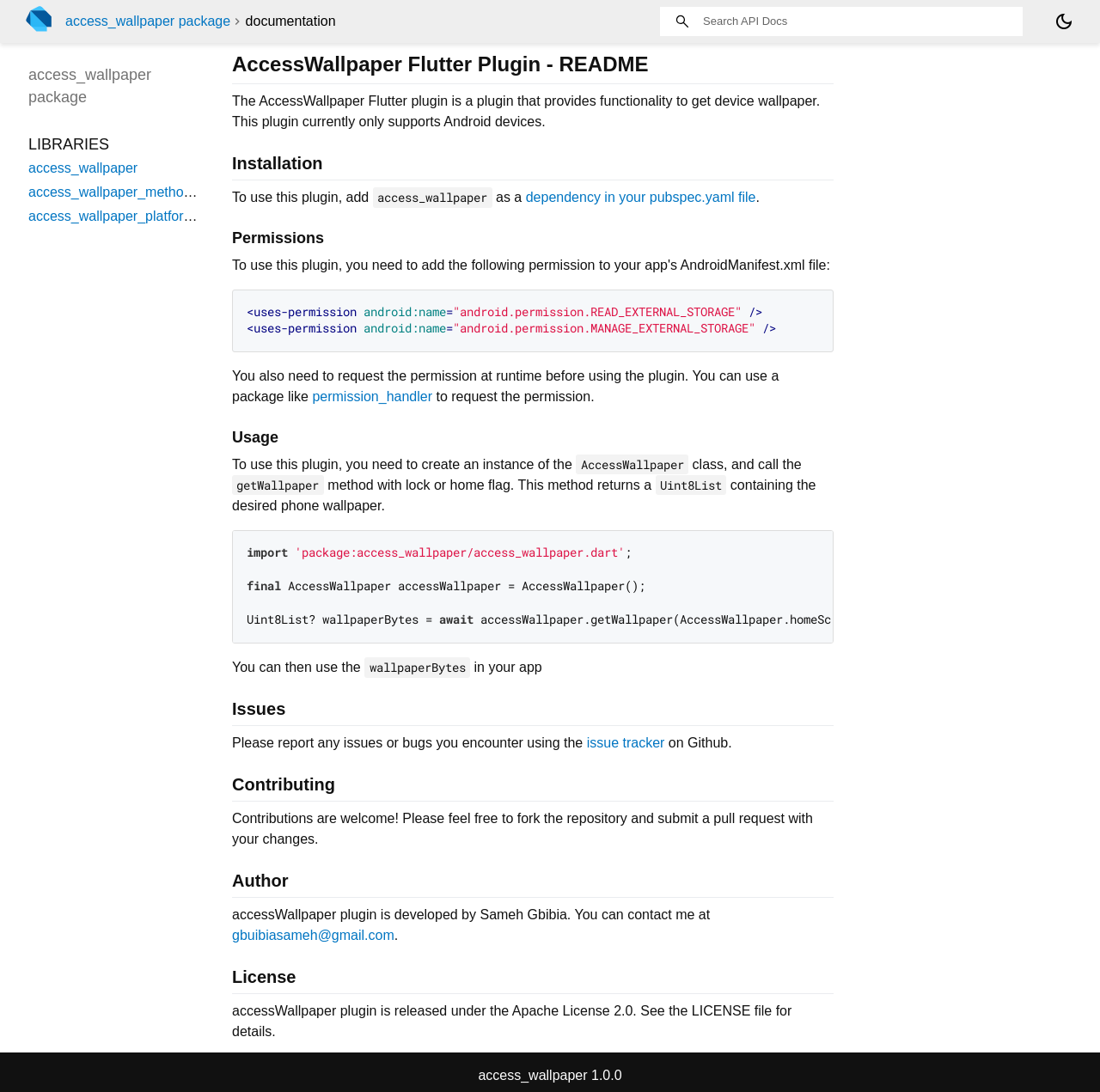Please identify the bounding box coordinates for the region that you need to click to follow this instruction: "Read documentation".

[0.223, 0.013, 0.305, 0.026]